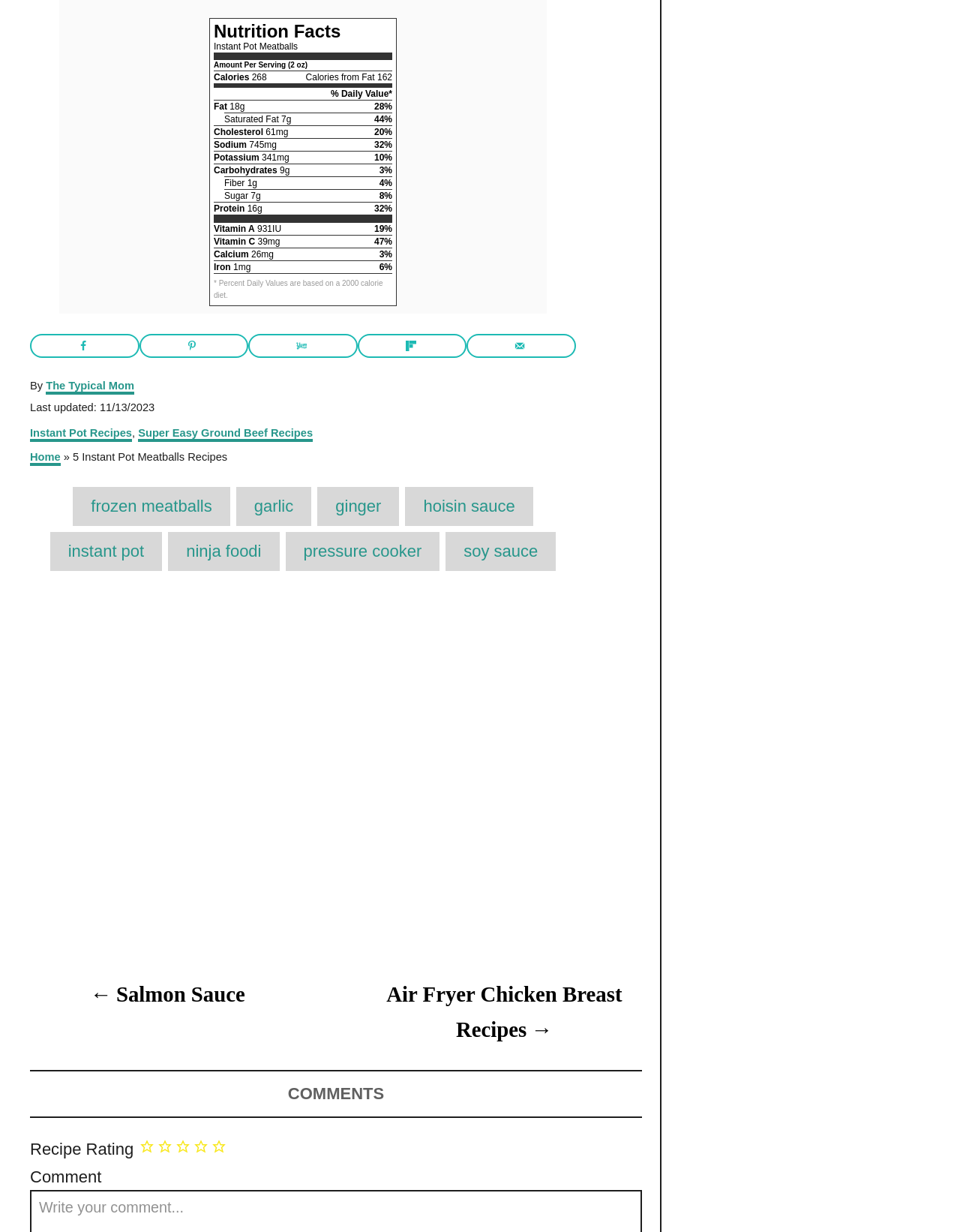Identify the bounding box of the HTML element described as: "frozen meatballs".

[0.076, 0.395, 0.24, 0.427]